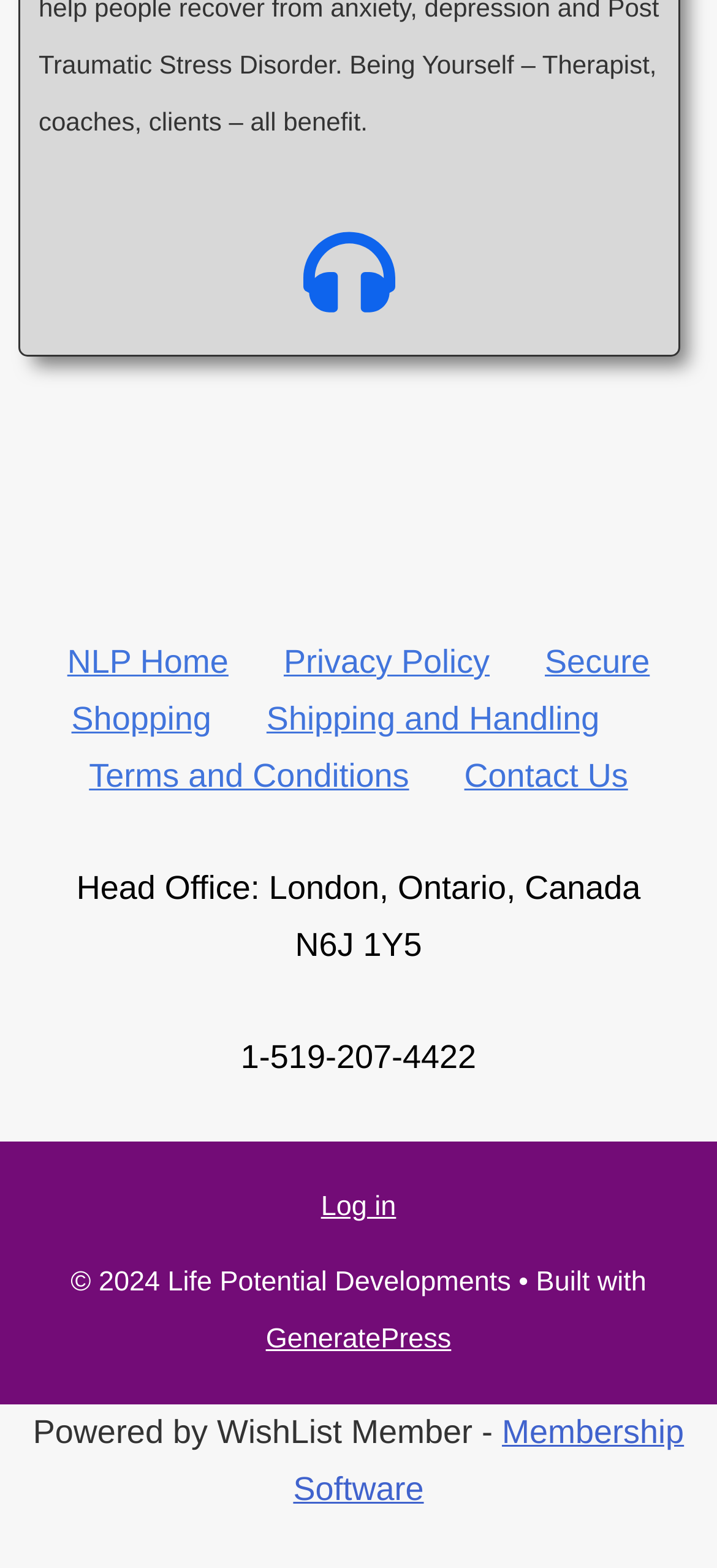Specify the bounding box coordinates of the element's area that should be clicked to execute the given instruction: "View Privacy Policy". The coordinates should be four float numbers between 0 and 1, i.e., [left, top, right, bottom].

[0.396, 0.41, 0.683, 0.434]